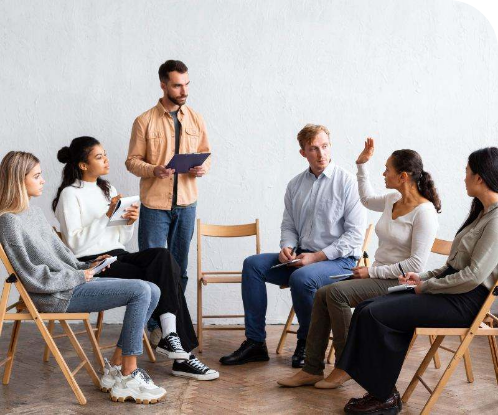What is the color of the wall in the backdrop?
Based on the image, answer the question with a single word or brief phrase.

White